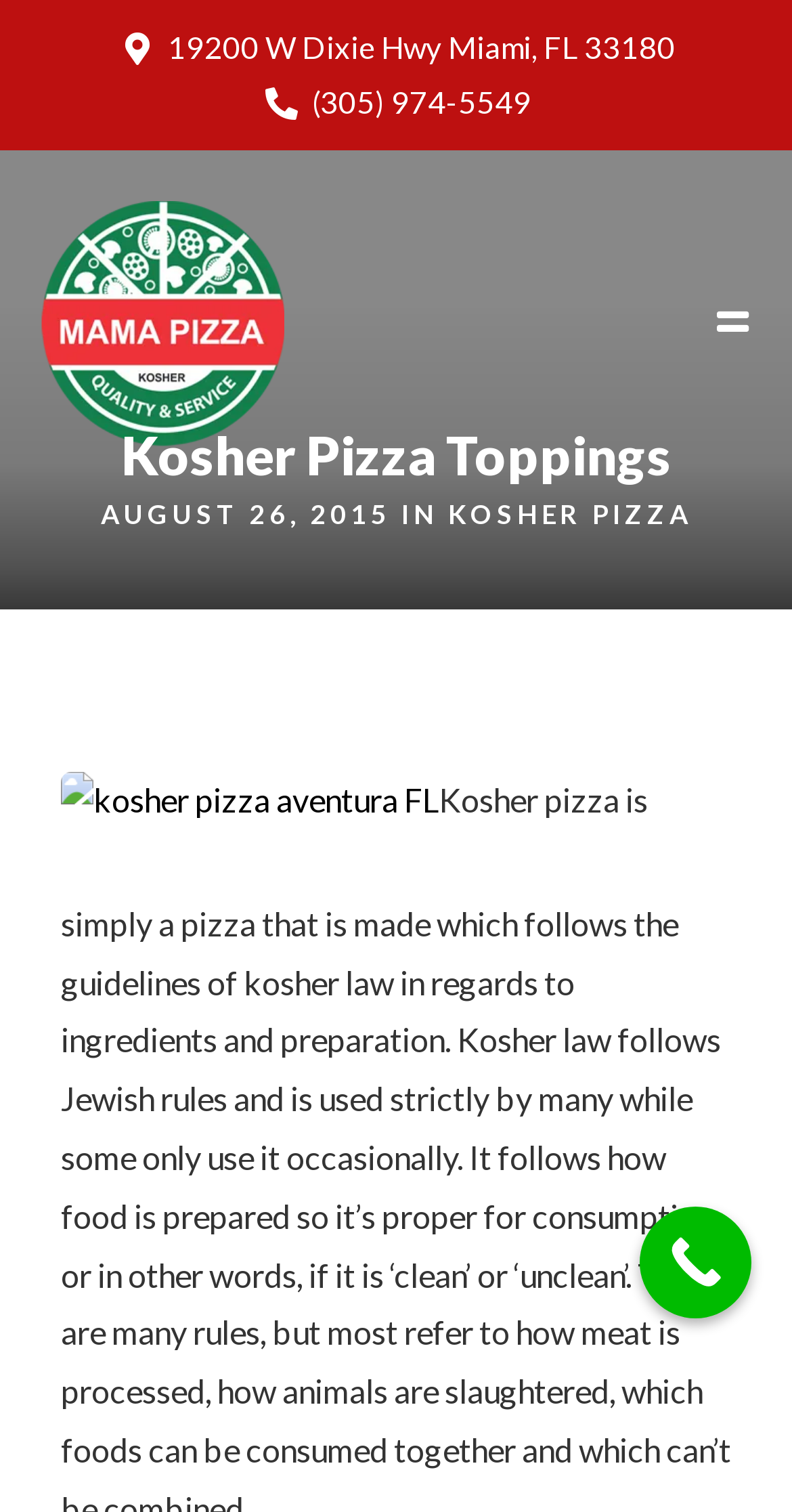Please answer the following question as detailed as possible based on the image: 
What is the keyword related to the location of Mama Pizza?

I found the keyword by looking at the link element with the text 'kosher pizza aventura FL' which is located at the middle of the page.